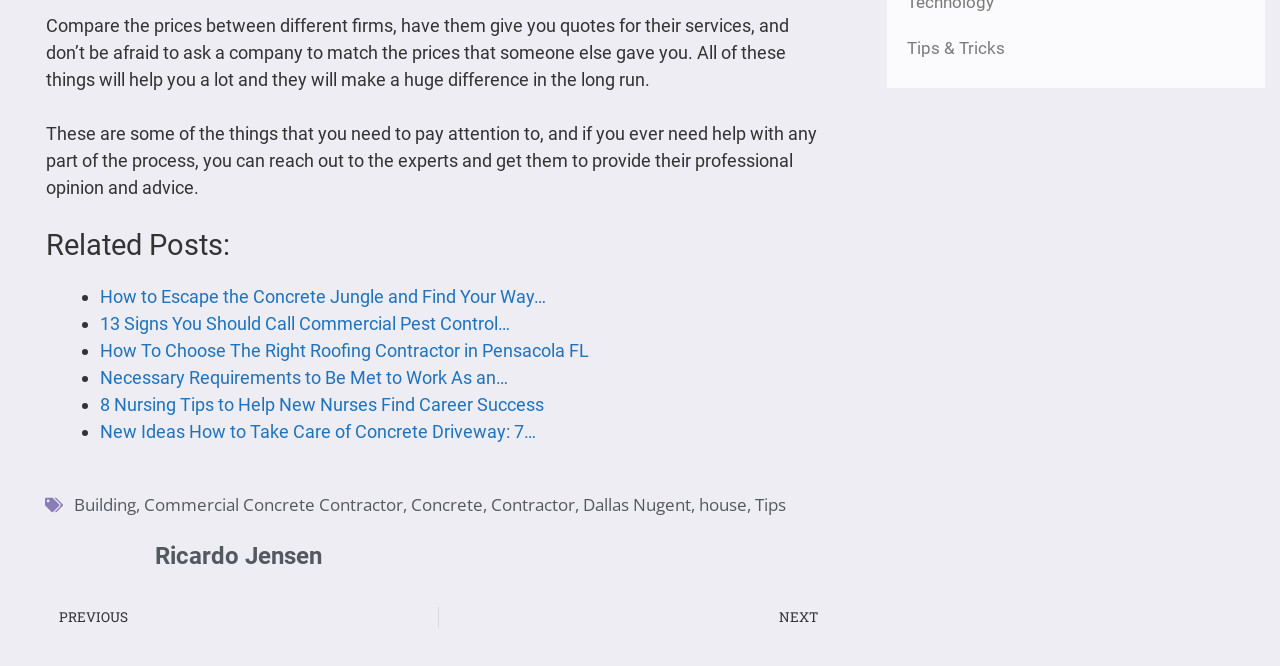Specify the bounding box coordinates of the area to click in order to follow the given instruction: "Explore 'Tips & Tricks' section."

[0.693, 0.037, 0.988, 0.106]